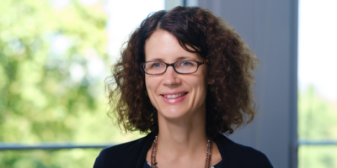What is Susan Kempe-Mueller wearing? Refer to the image and provide a one-word or short phrase answer.

Glasses